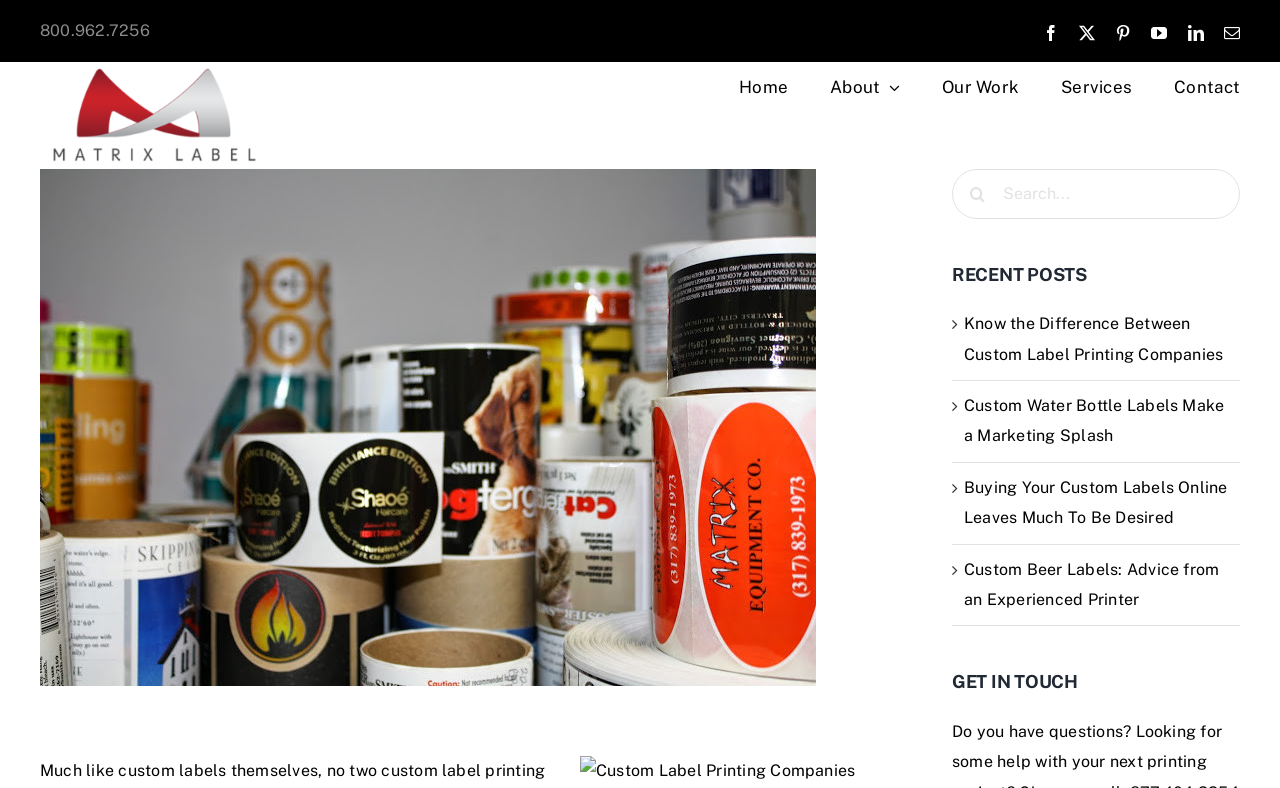Locate the bounding box coordinates of the segment that needs to be clicked to meet this instruction: "Explore the 'Life information' section".

None